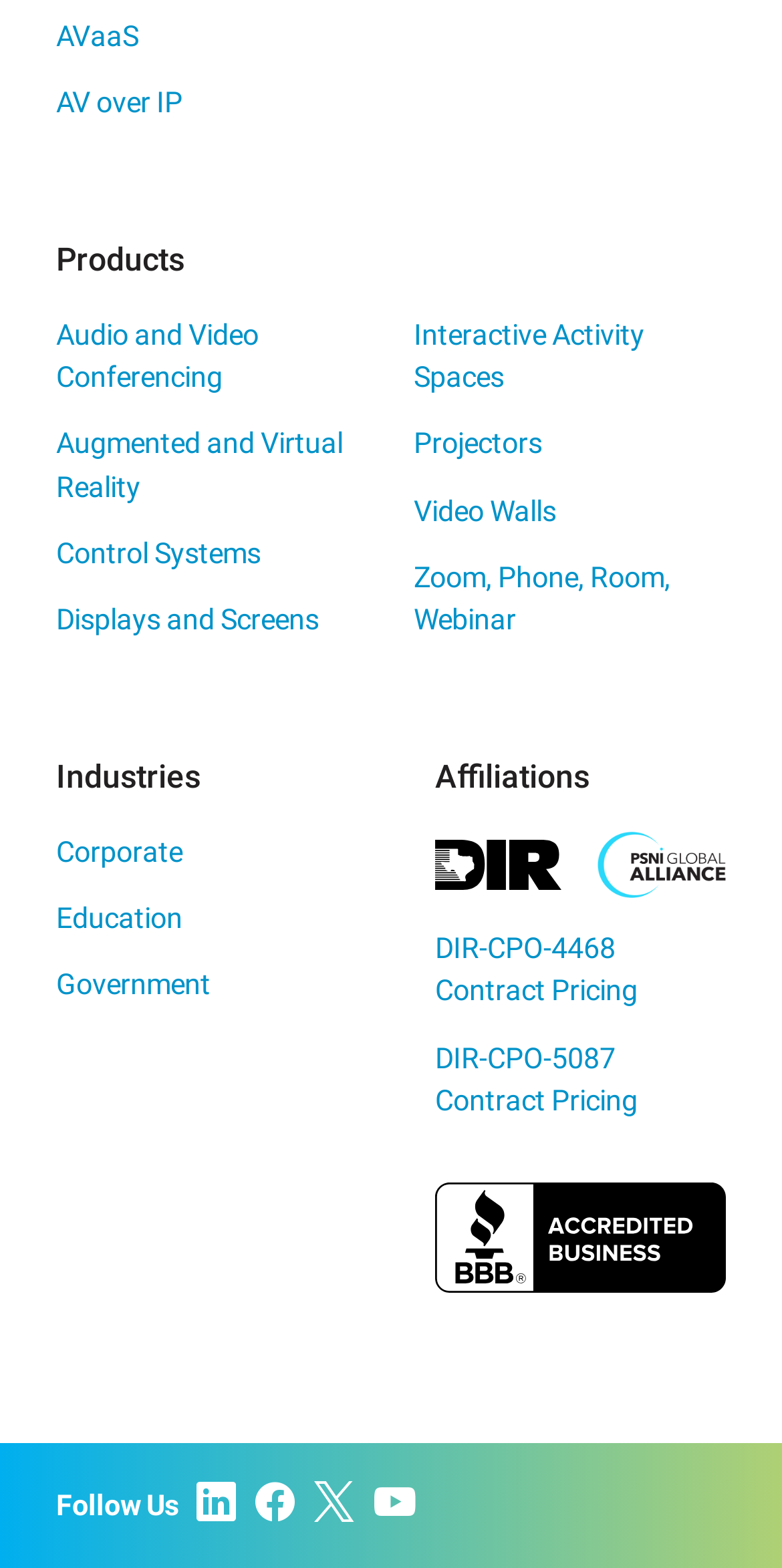Please determine the bounding box coordinates for the UI element described as: "alt="PSI Global Alliance"".

[0.765, 0.53, 0.928, 0.573]